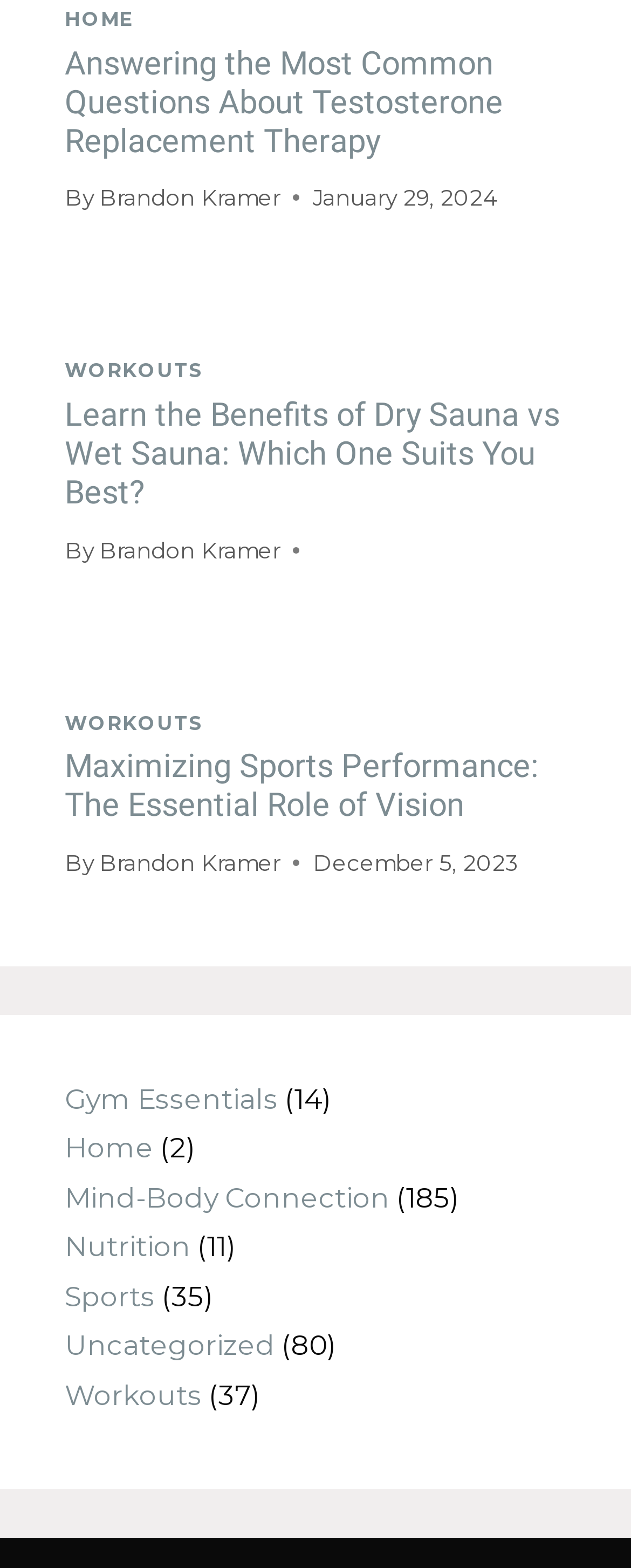What is the title of the second article?
Please give a detailed answer to the question using the information shown in the image.

I looked at the second 'article' element [161] and found a 'heading' element [411] with the title 'Learn the Benefits of Dry Sauna vs Wet Sauna: Which One Suits You Best?'.